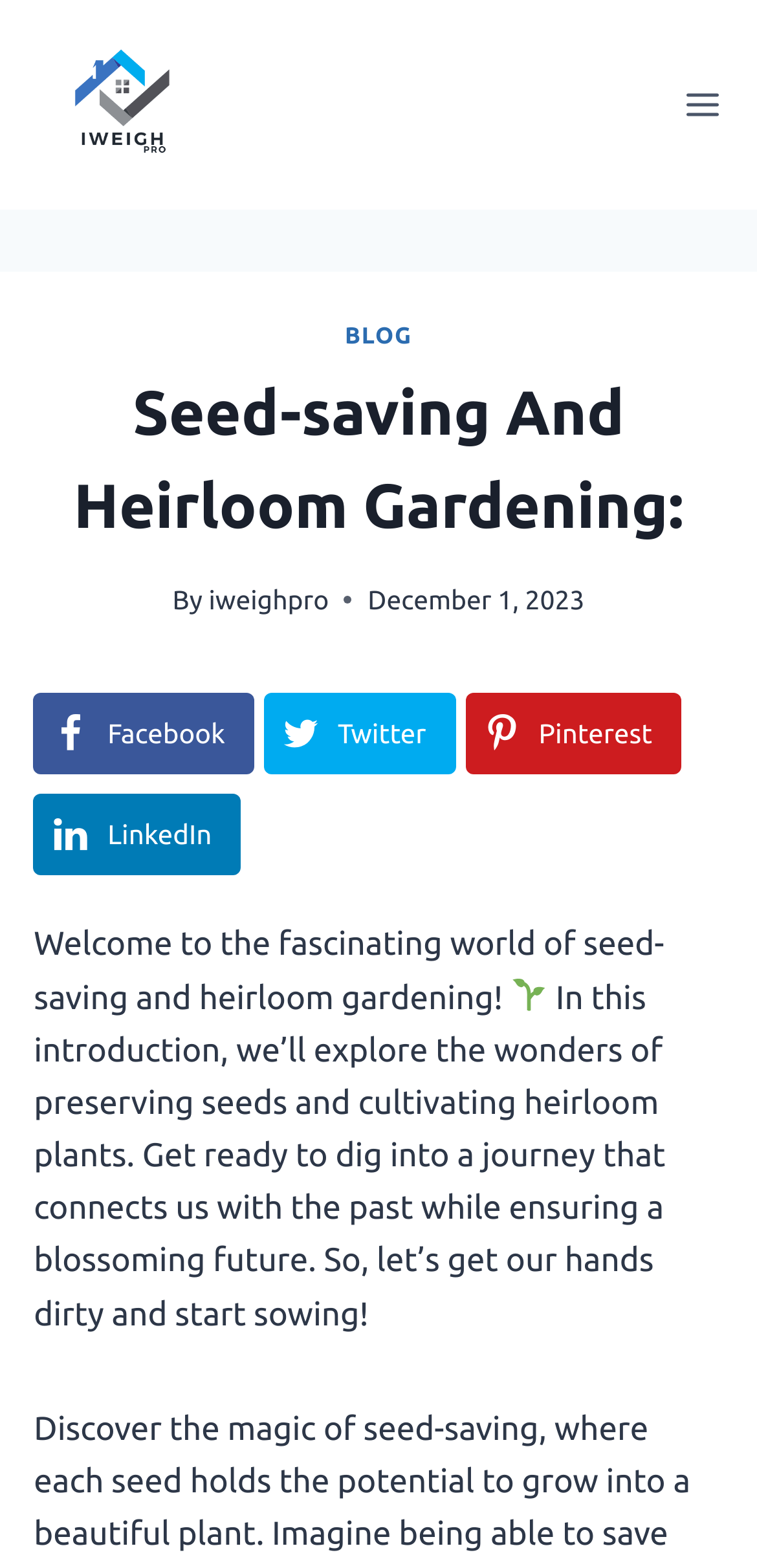Identify the bounding box coordinates necessary to click and complete the given instruction: "Follow on Facebook".

[0.045, 0.442, 0.336, 0.494]